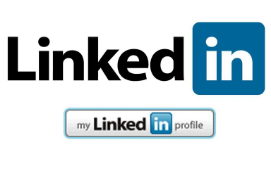Please provide a comprehensive answer to the question below using the information from the image: What does the graphic below the LinkedIn logo represent?

The caption states that the graphic below the LinkedIn logo says 'my LinkedIn profile', which implies that it represents a personal or user-specific profile link, likely belonging to the individual who owns the profile.